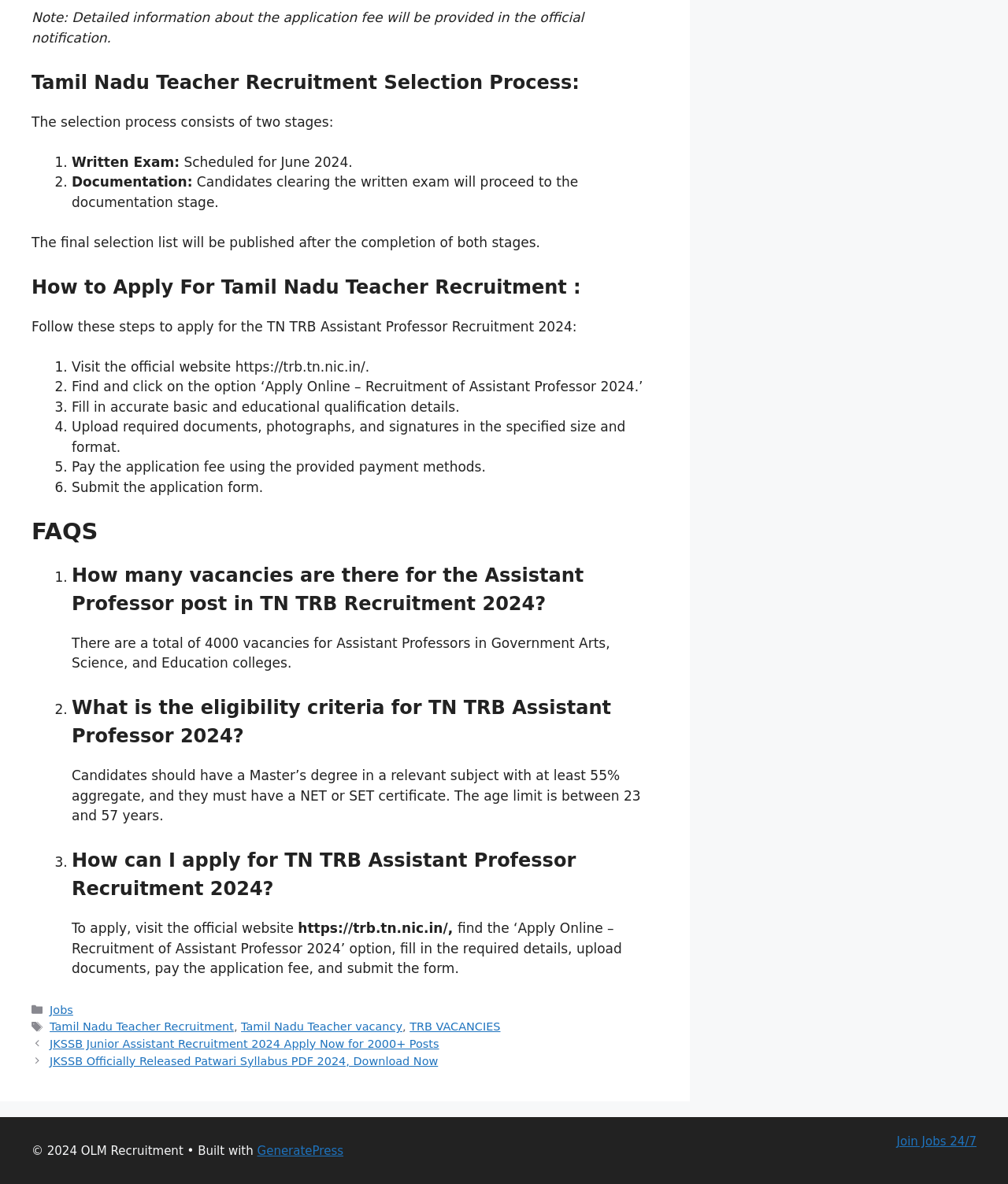Please specify the bounding box coordinates of the clickable region necessary for completing the following instruction: "Visit the official website". The coordinates must consist of four float numbers between 0 and 1, i.e., [left, top, right, bottom].

[0.071, 0.303, 0.367, 0.316]